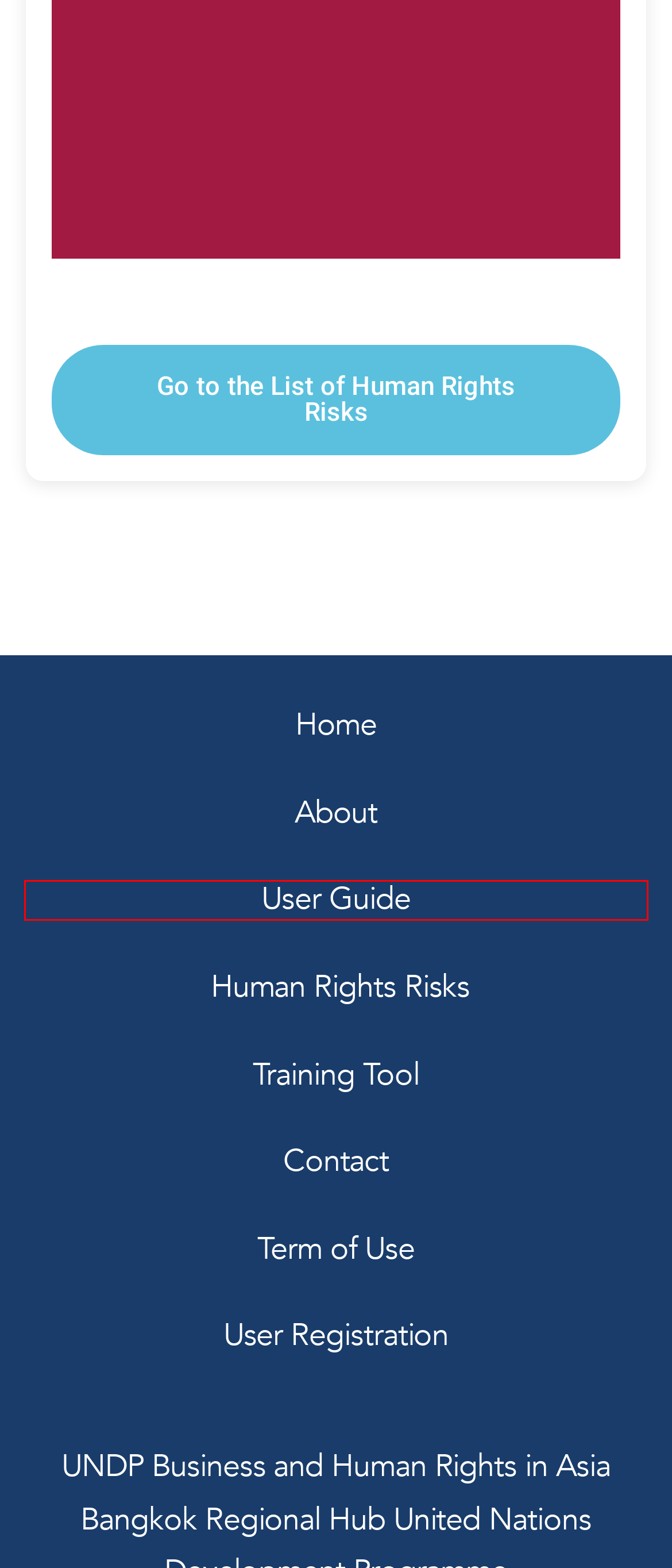Analyze the given webpage screenshot and identify the UI element within the red bounding box. Select the webpage description that best matches what you expect the new webpage to look like after clicking the element. Here are the candidates:
A. Assessment - UNDP
B. Human Rights Risks – UNDP
C. User Guide – UNDP
D. User Registration – UNDP
E. About – UNDP
F. UNDP
G. Copyright & Terms Of Use | United Nations Development Programme
H. Contact – UNDP

C